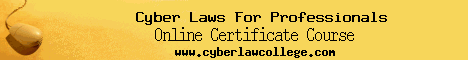Where can one find more information about the course?
Please provide a single word or phrase answer based on the image.

www.cyberlawcollege.com